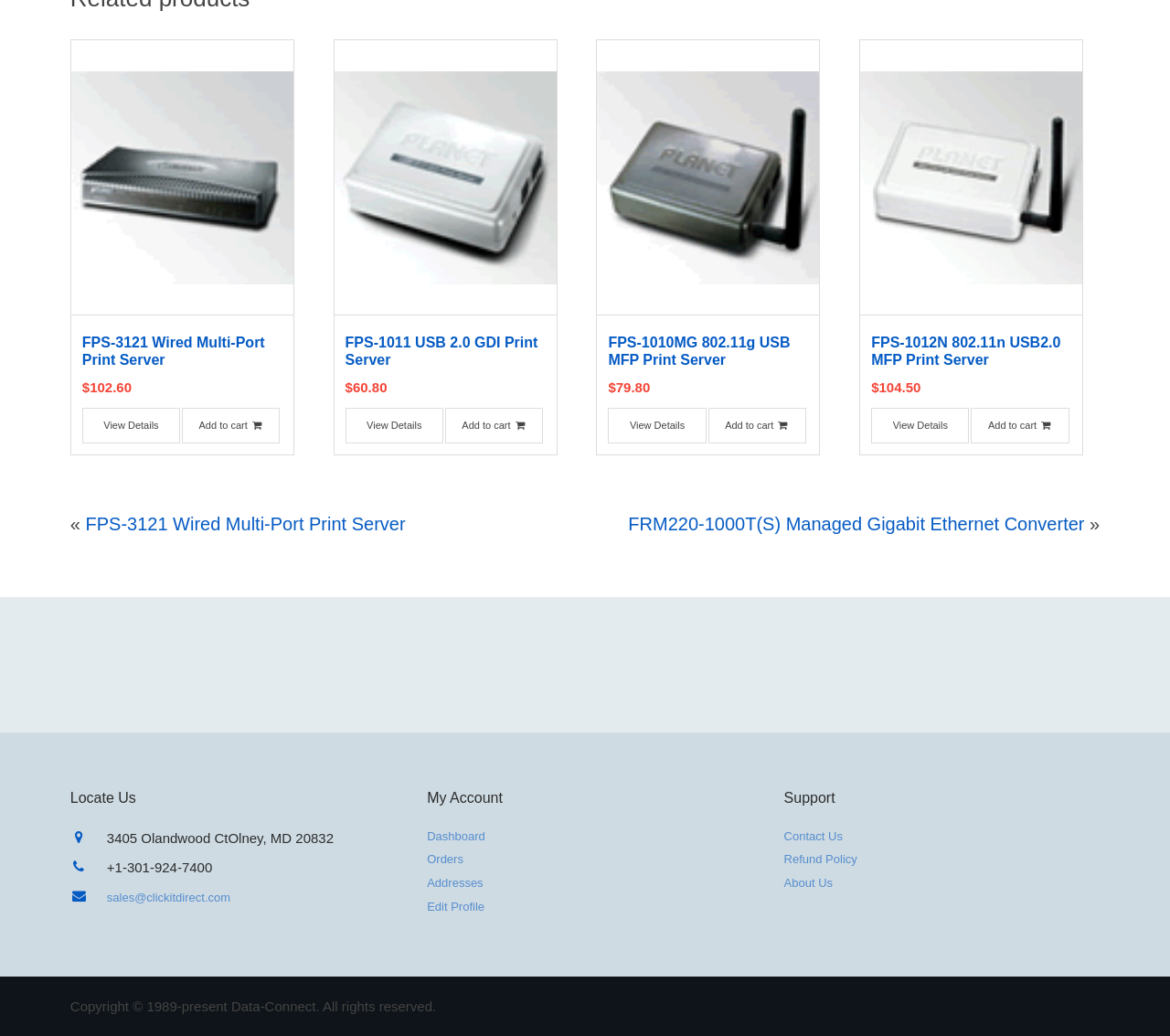Determine the bounding box coordinates of the clickable area required to perform the following instruction: "Contact Us". The coordinates should be represented as four float numbers between 0 and 1: [left, top, right, bottom].

[0.67, 0.798, 0.94, 0.817]